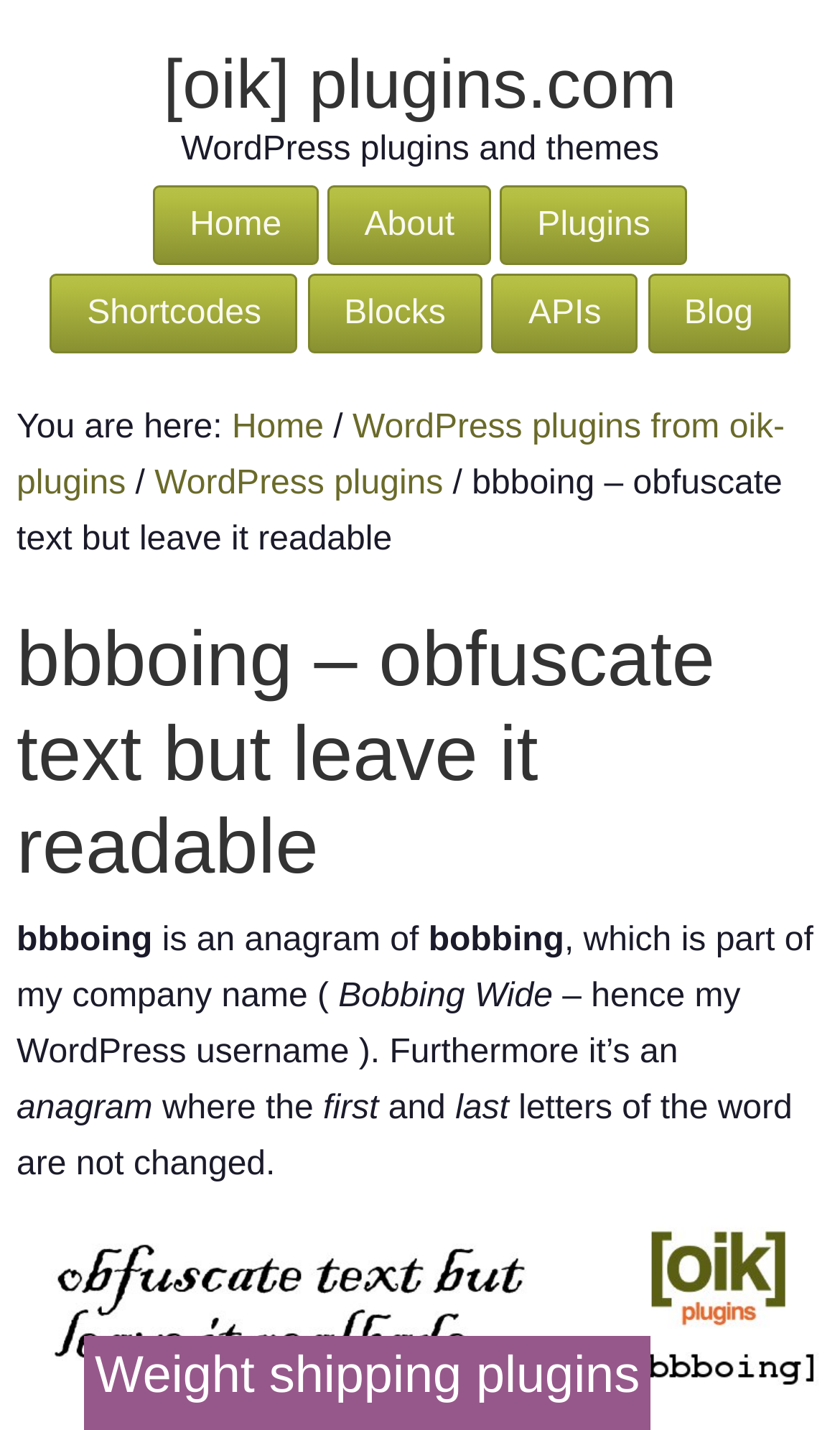How many links are present in the navigation menu? Observe the screenshot and provide a one-word or short phrase answer.

7